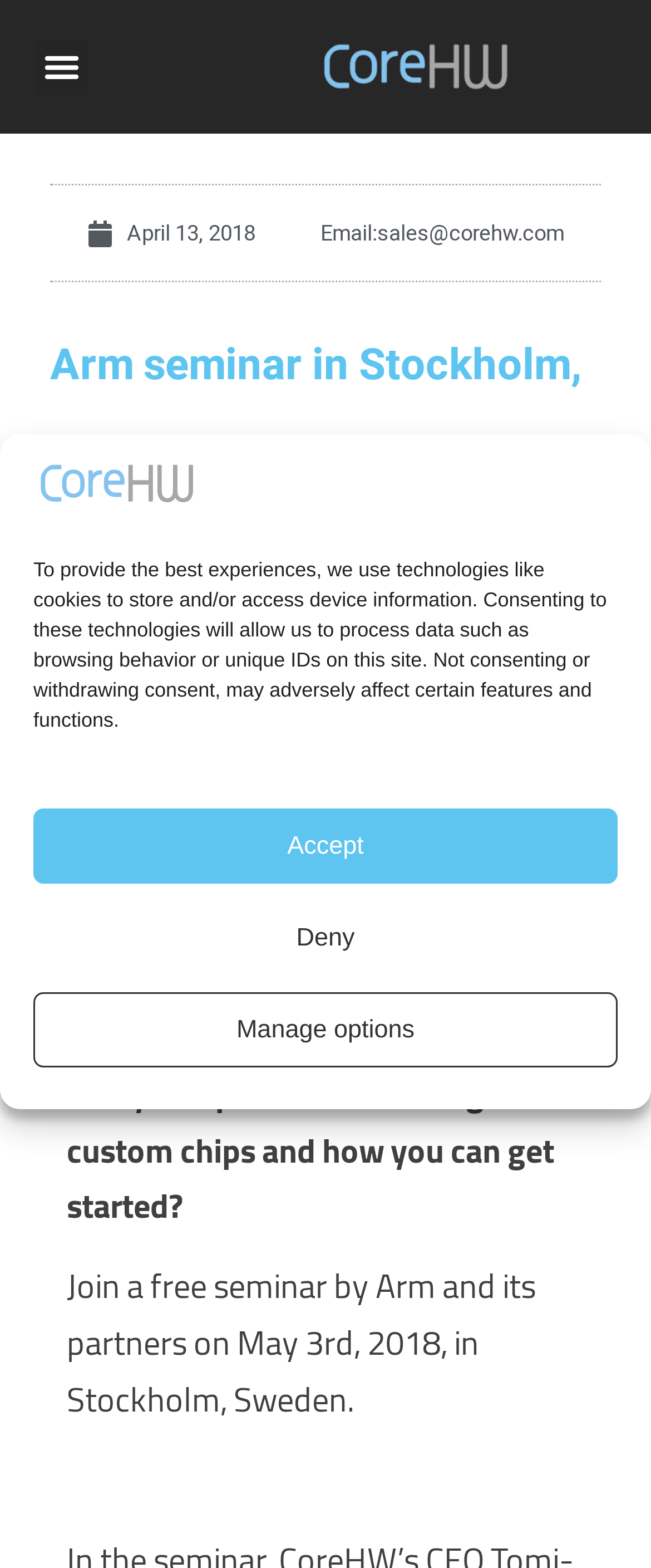Please identify the bounding box coordinates of the element I should click to complete this instruction: 'Contact sales via email'. The coordinates should be given as four float numbers between 0 and 1, like this: [left, top, right, bottom].

[0.492, 0.138, 0.867, 0.159]